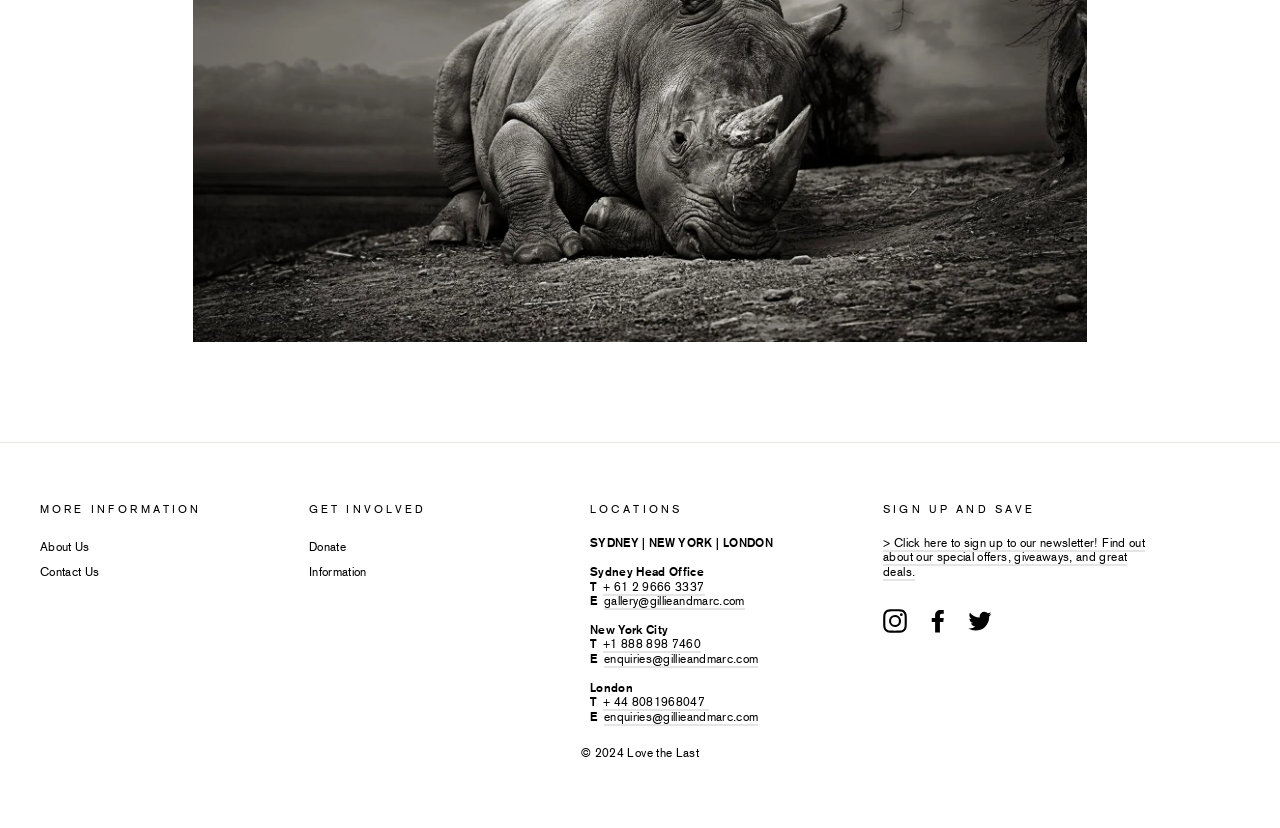What is the copyright year of the webpage?
Provide an in-depth and detailed explanation in response to the question.

I found the copyright year of the webpage by looking at the bottom of the page, which displays the text '© 2024 Love the Last'.